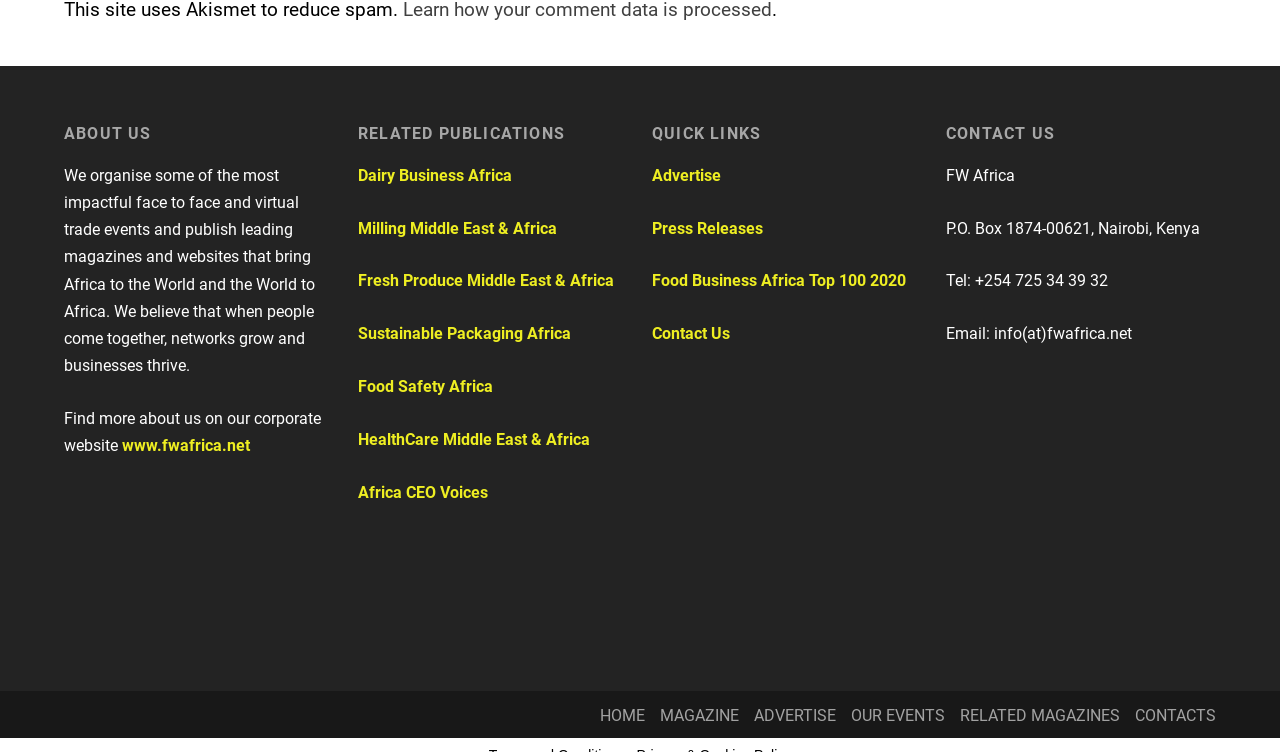Using the provided element description: "Africa CEO Voices", identify the bounding box coordinates. The coordinates should be four floats between 0 and 1 in the order [left, top, right, bottom].

[0.28, 0.636, 0.381, 0.662]